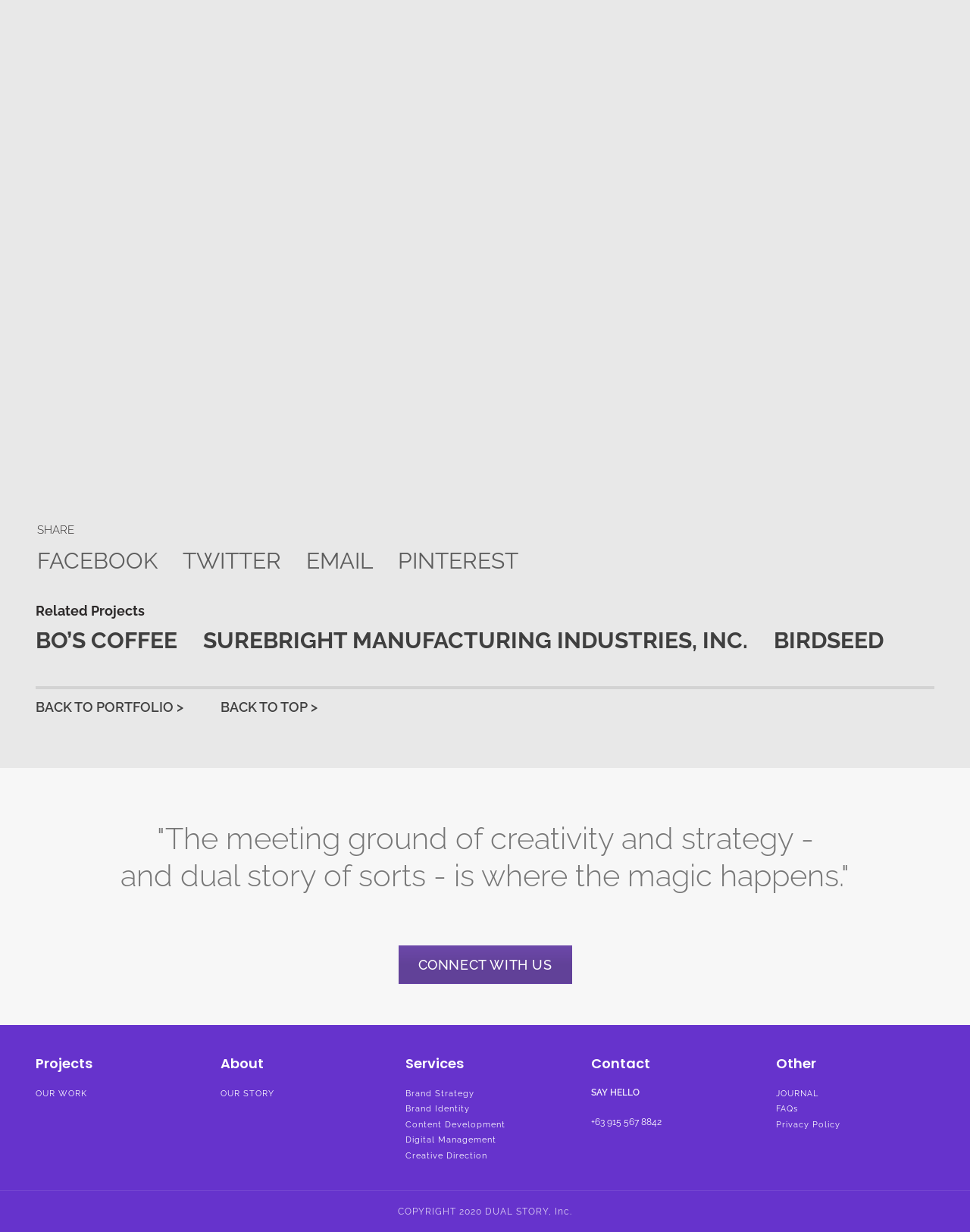What is the tagline of the company?
Please craft a detailed and exhaustive response to the question.

I found the tagline 'The meeting ground of creativity and strategy - and dual story of sorts - is where the magic happens' in the middle of the webpage, which suggests that it is the company's tagline.